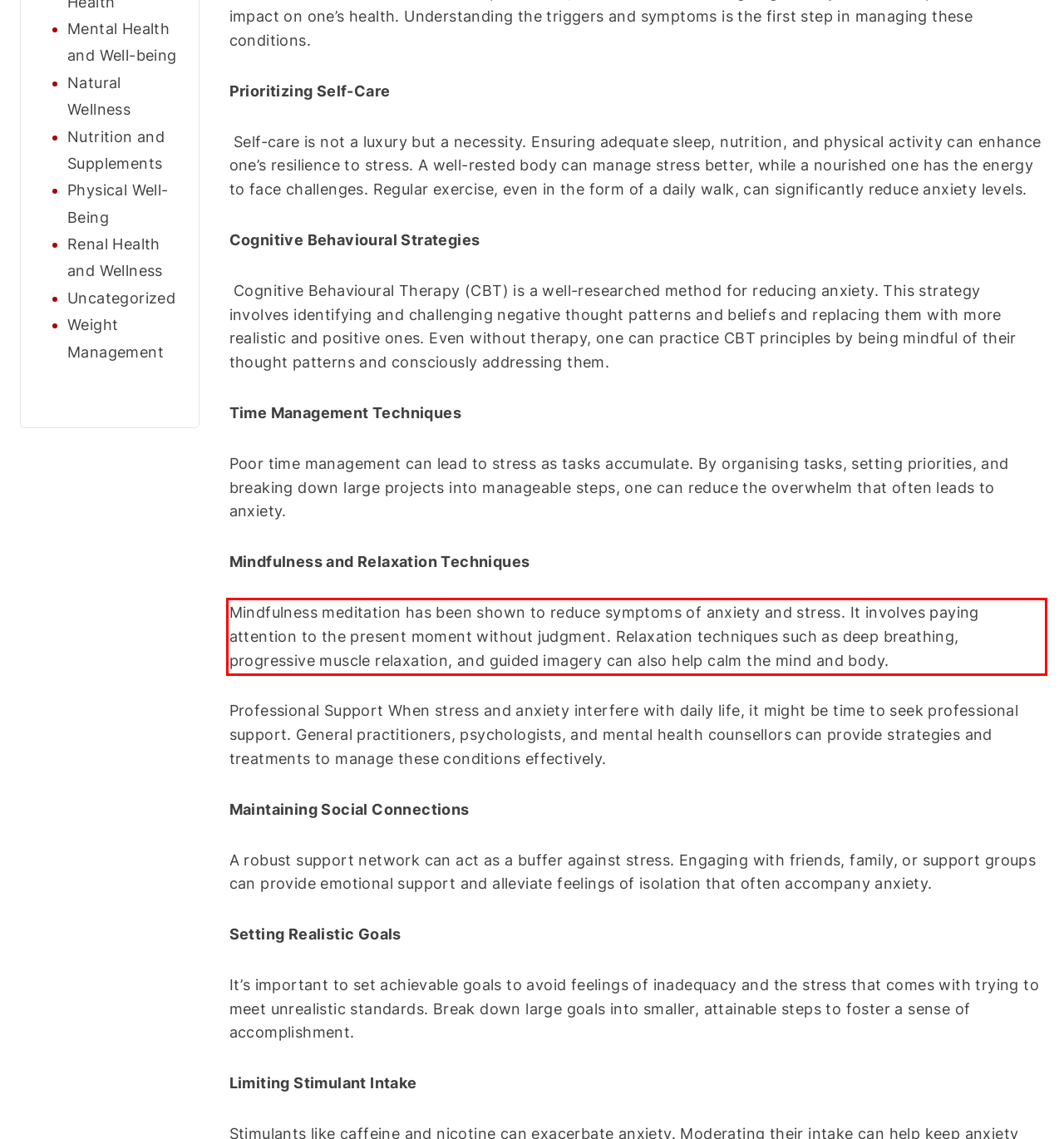Analyze the screenshot of the webpage that features a red bounding box and recognize the text content enclosed within this red bounding box.

Mindfulness meditation has been shown to reduce symptoms of anxiety and stress. It involves paying attention to the present moment without judgment. Relaxation techniques such as deep breathing, progressive muscle relaxation, and guided imagery can also help calm the mind and body.